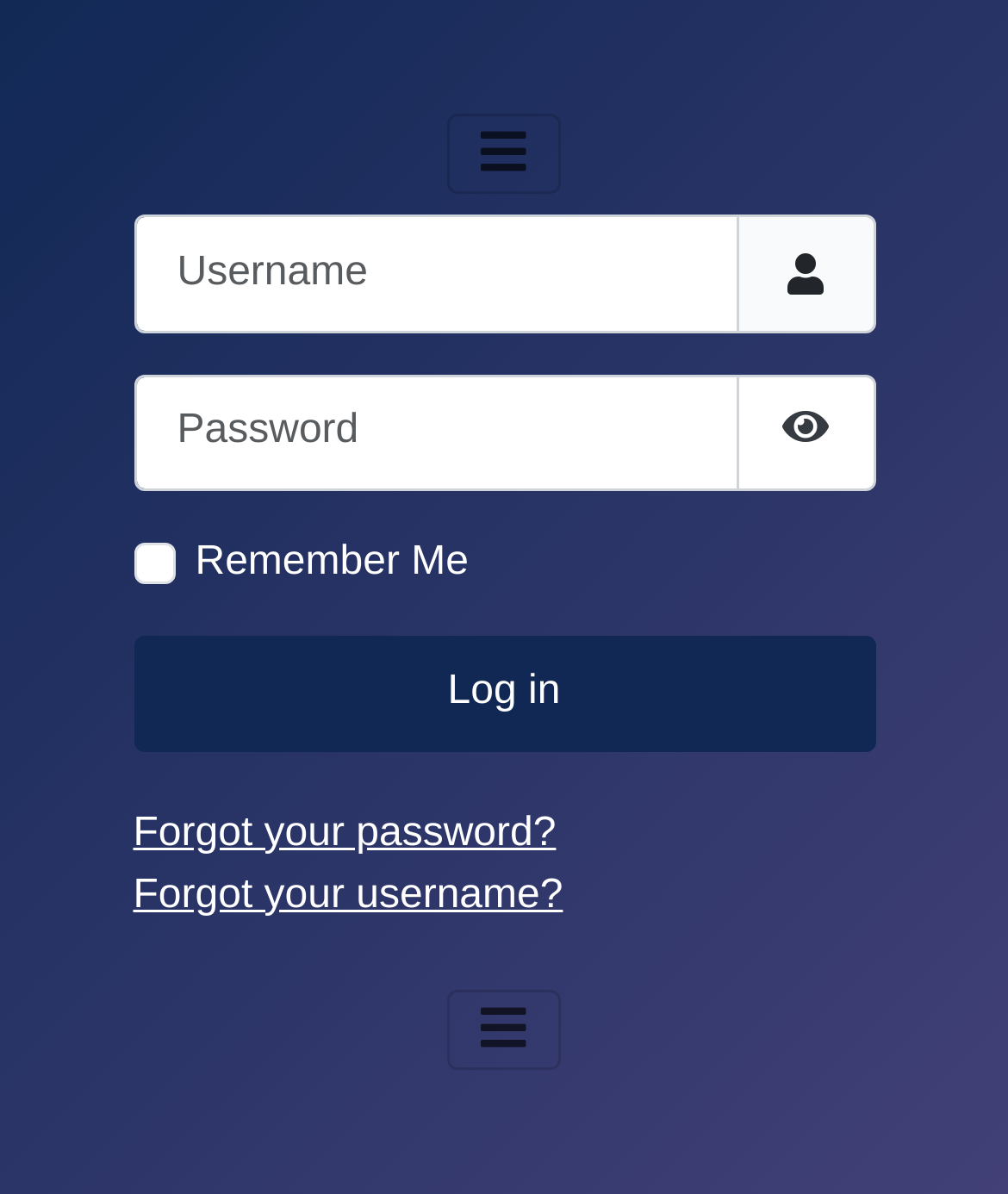What is the function of the 'Show Password' button?
Kindly offer a detailed explanation using the data available in the image.

The 'Show Password' button is a button element located next to the password textbox. Its function is to reveal the password entered by the user, allowing them to check their password entry.